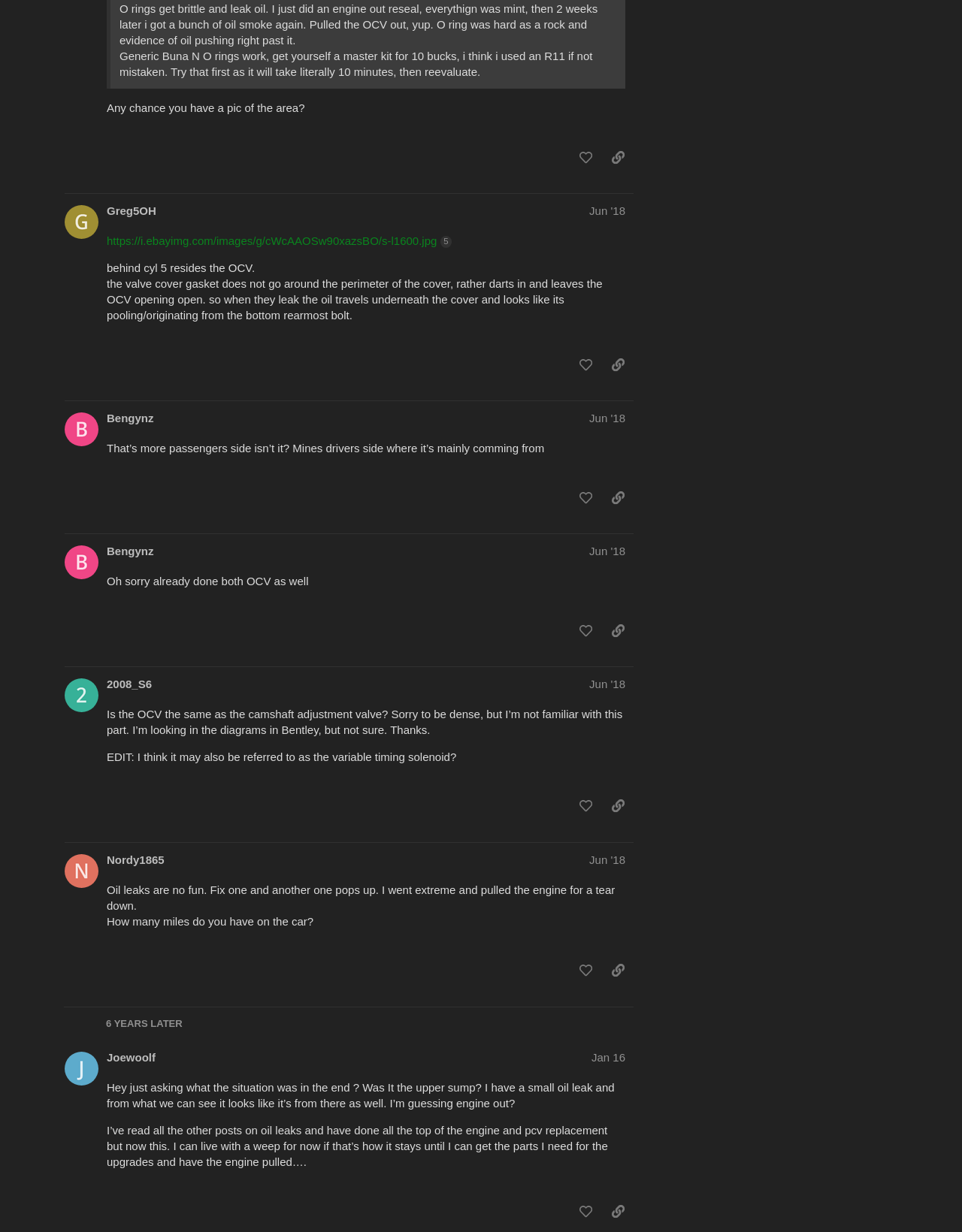Mark the bounding box of the element that matches the following description: "Jun '18".

[0.613, 0.693, 0.65, 0.703]